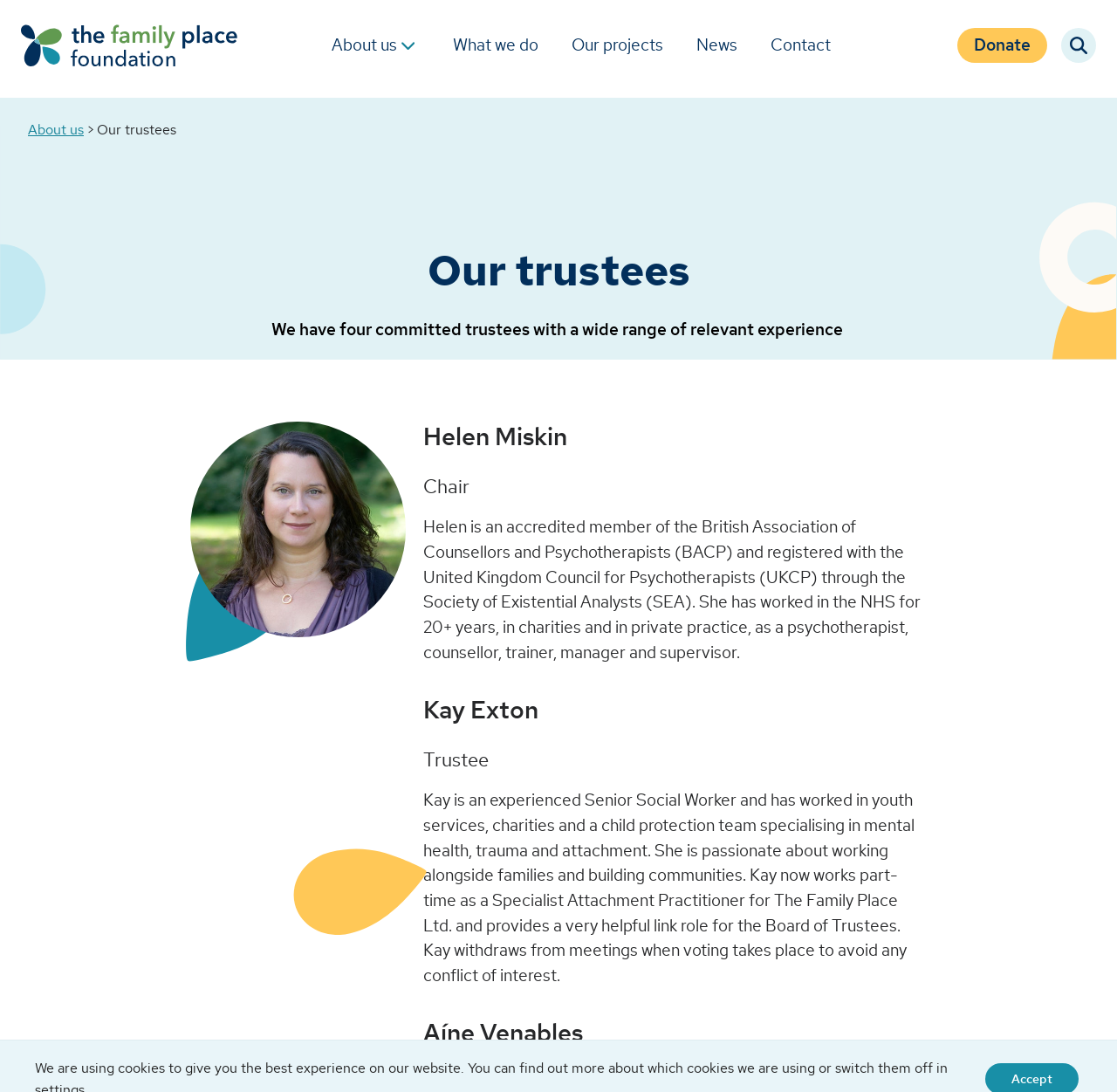Please identify the bounding box coordinates of the clickable element to fulfill the following instruction: "Click the 'Search' link". The coordinates should be four float numbers between 0 and 1, i.e., [left, top, right, bottom].

[0.95, 0.026, 0.981, 0.058]